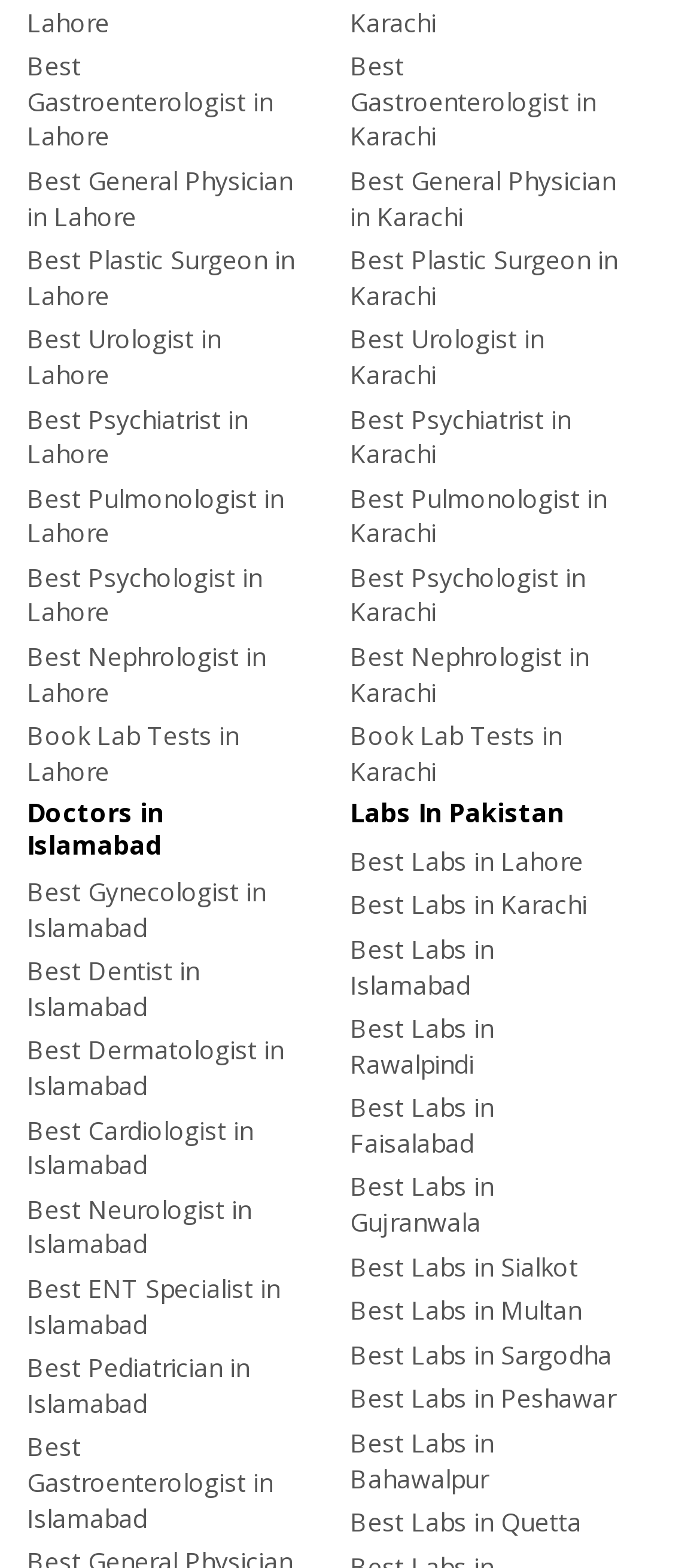Locate the bounding box coordinates of the element to click to perform the following action: 'Book lab tests in Karachi'. The coordinates should be given as four float values between 0 and 1, in the form of [left, top, right, bottom].

[0.5, 0.458, 0.885, 0.509]